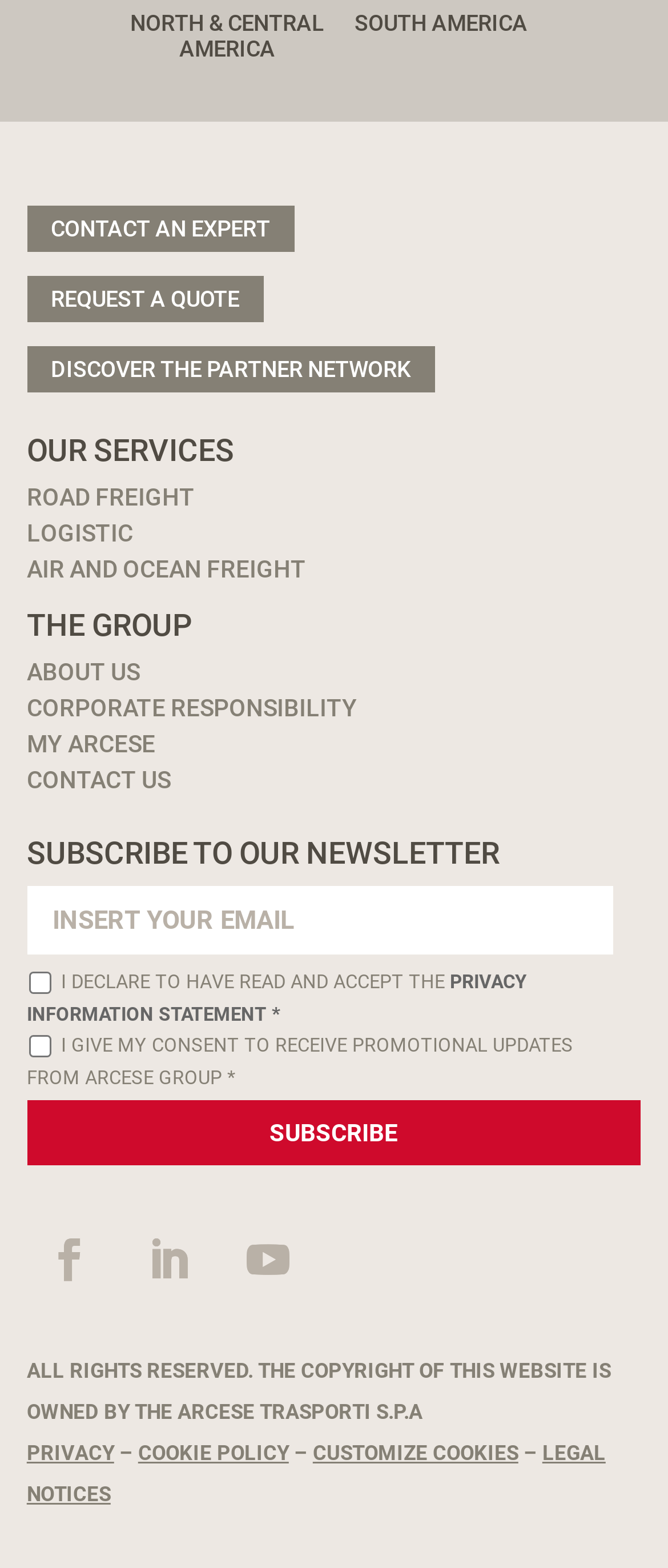Provide a one-word or short-phrase answer to the question:
How many regions are listed at the top?

2